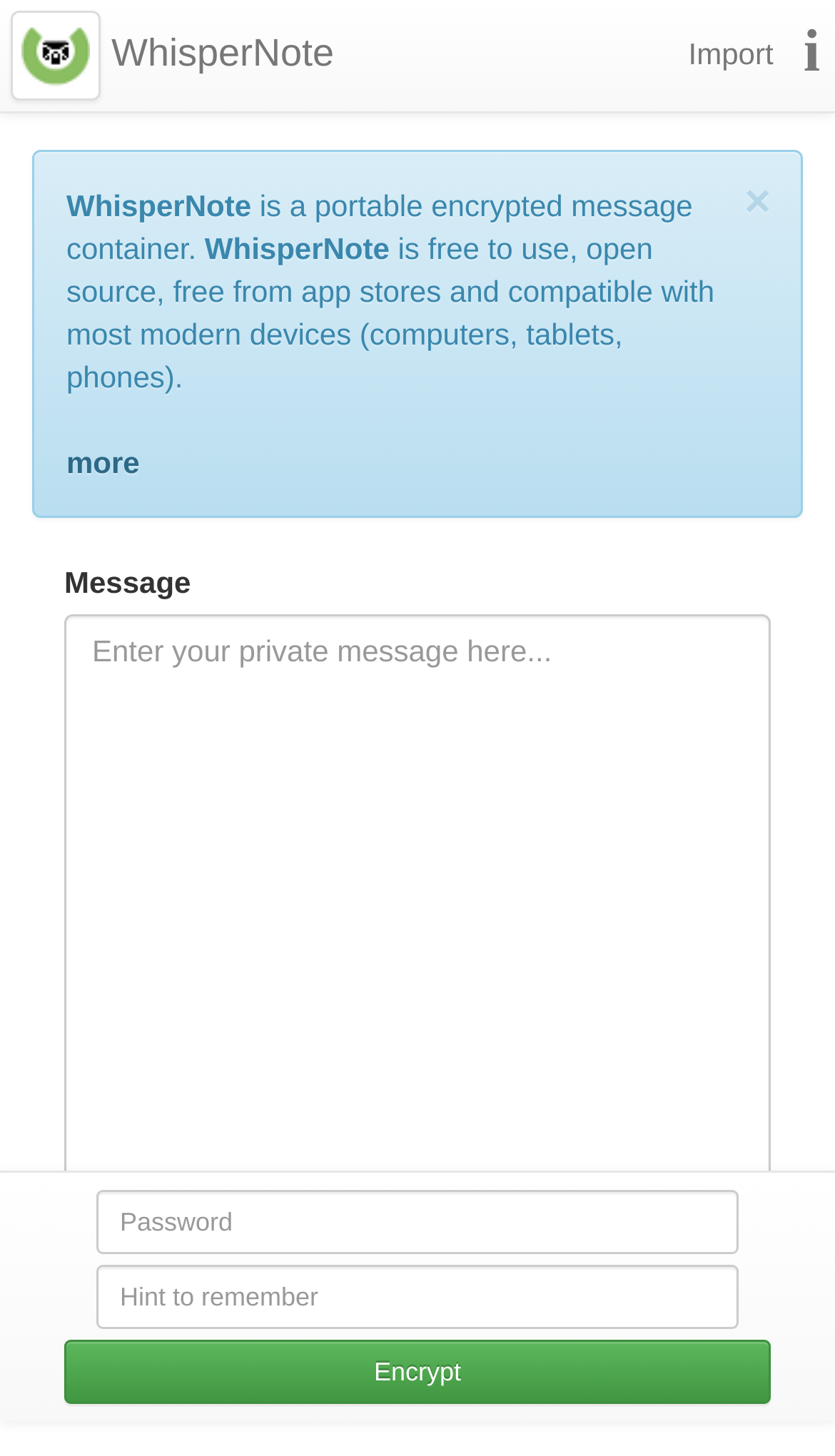Could you indicate the bounding box coordinates of the region to click in order to complete this instruction: "view BICAZ GORGE article".

None